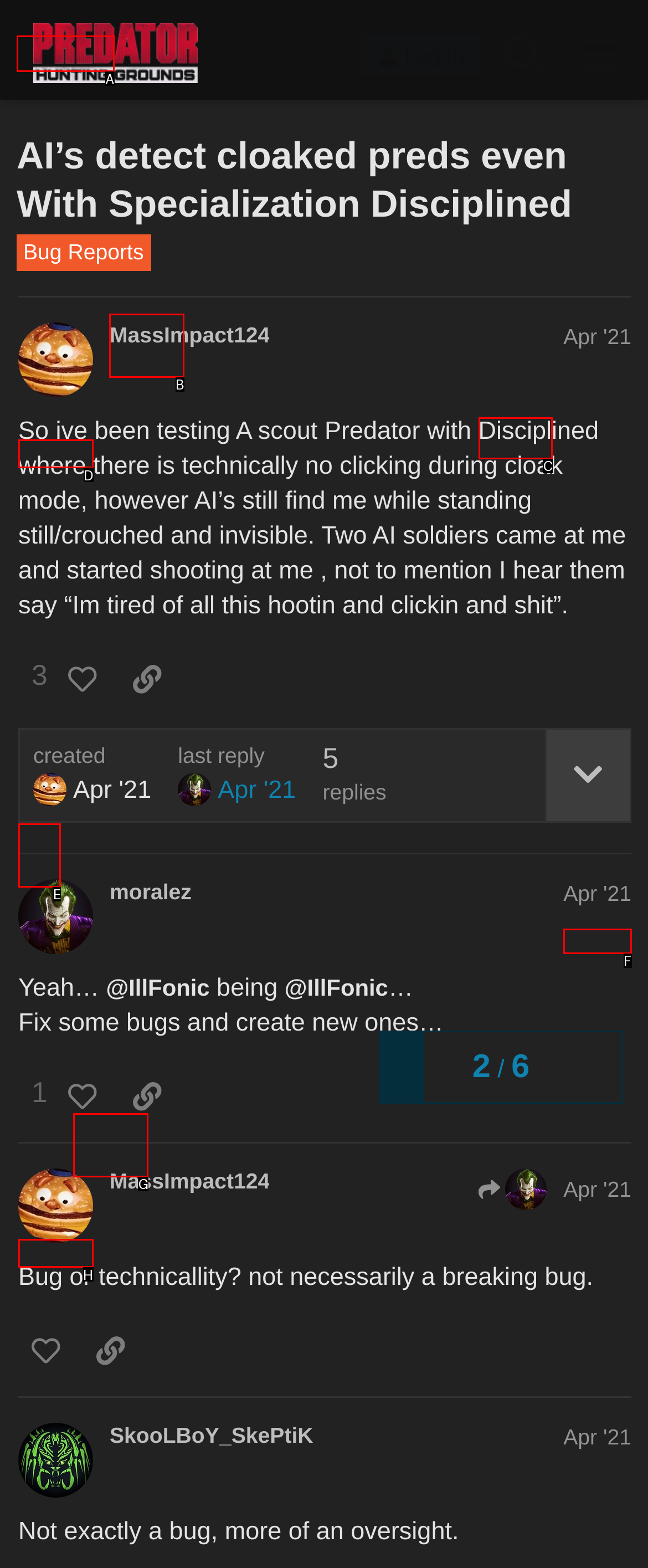Using the description: Science around the world, find the corresponding HTML element. Provide the letter of the matching option directly.

None